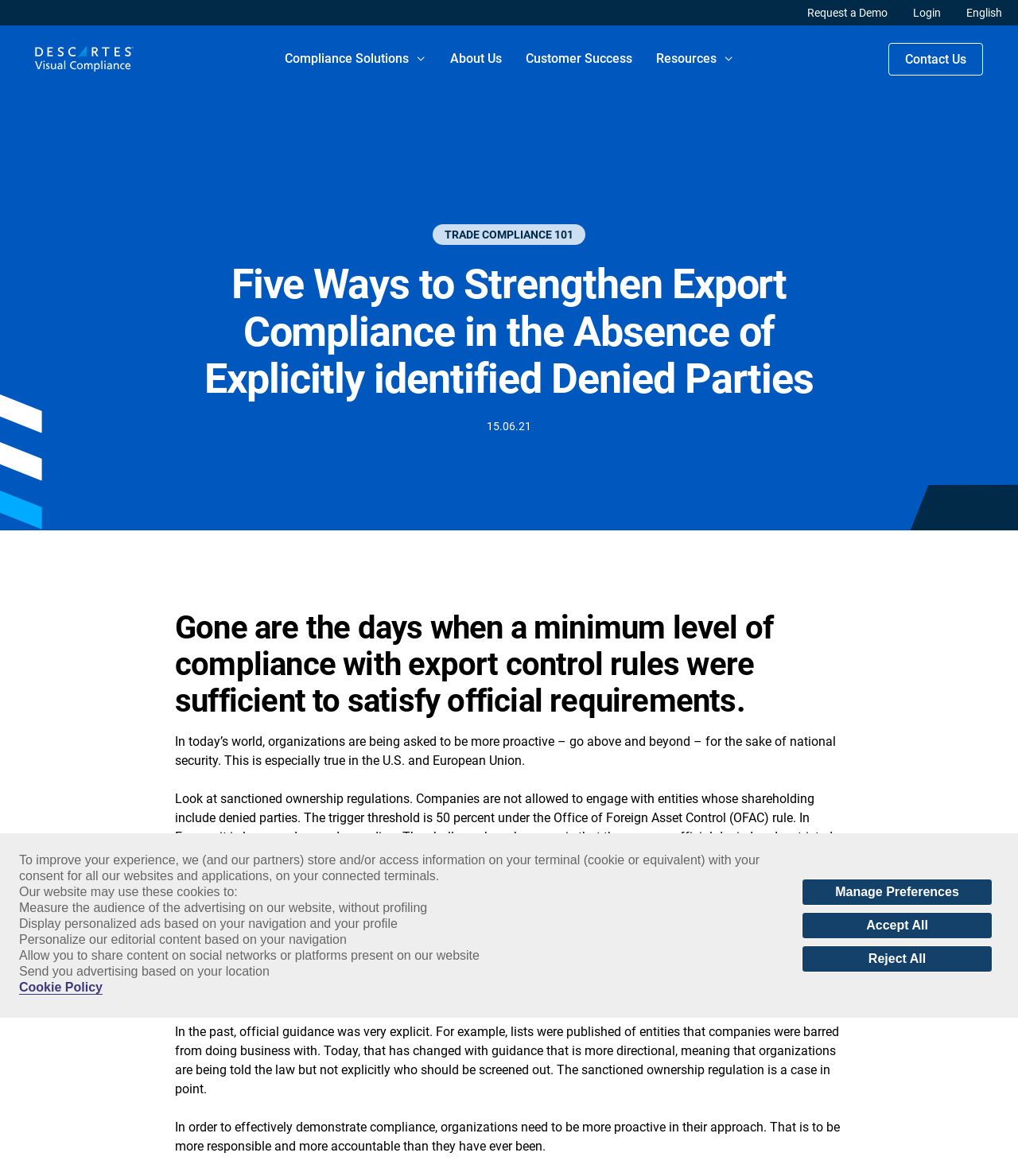Analyze the image and give a detailed response to the question:
What is the language of the website?

I determined the language of the website by looking at the link 'English' at the top right corner of the webpage, which suggests that the website is currently in English and provides an option to change the language.